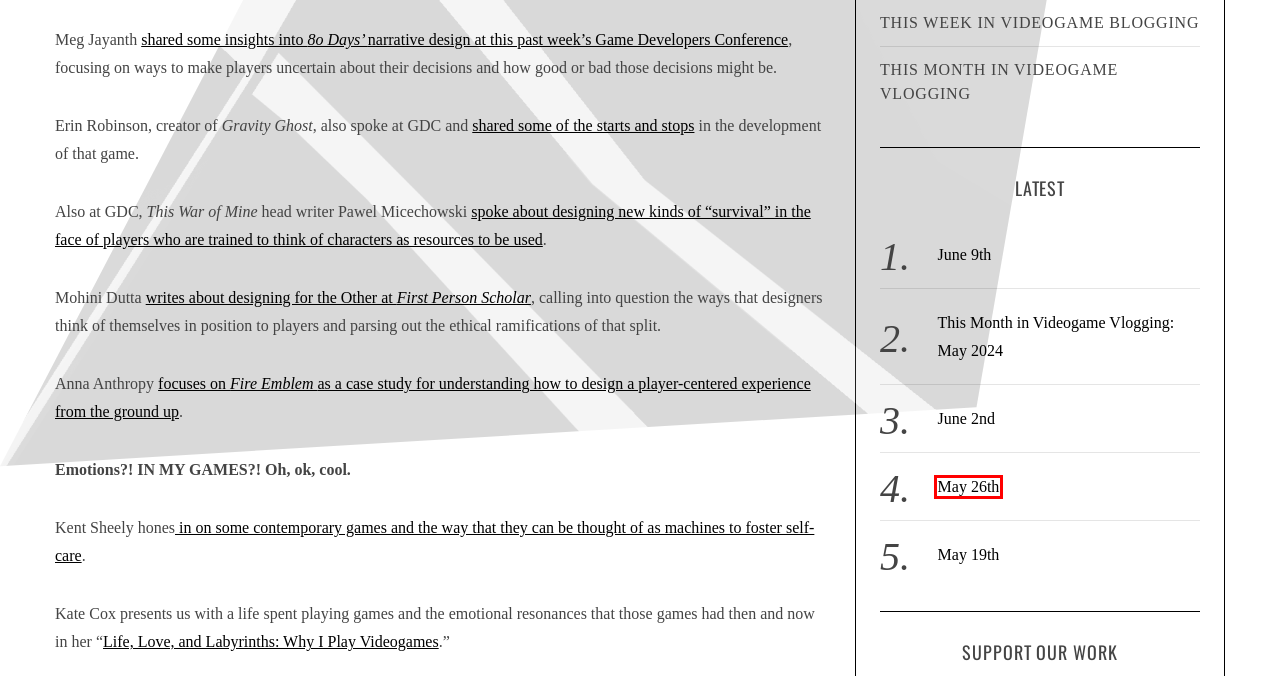You have a screenshot of a webpage with a red bounding box around an element. Choose the best matching webpage description that would appear after clicking the highlighted element. Here are the candidates:
A. This Month in Videogame Vlogging – Critical Distance
B. This Month in Videogame Vlogging: May 2024 – Critical Distance
C. May 26th – Critical Distance
D. June 9th – Critical Distance
E. May 19th – Critical Distance
F. news
G. Alt+Home: Press Any Key for Care | videogametourism.at
H. Designing for the Other - First Person Scholar

C